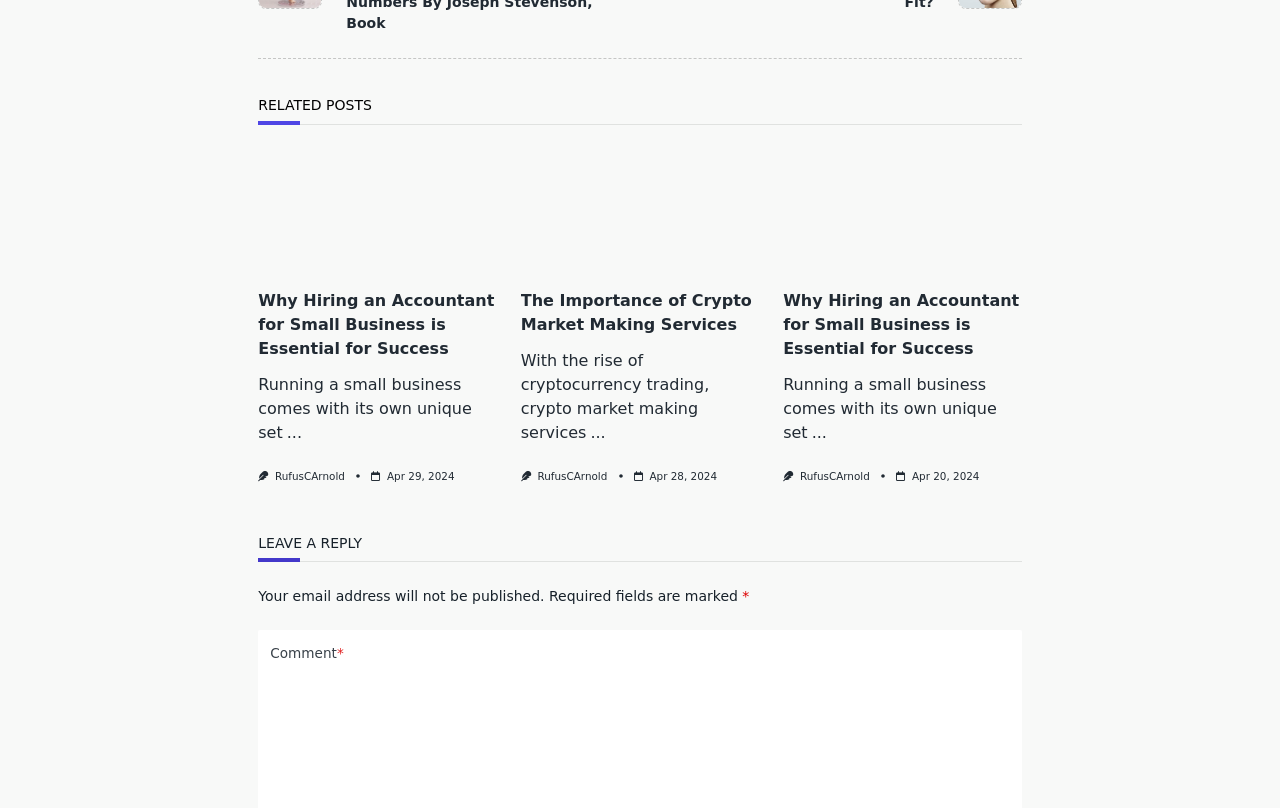Specify the bounding box coordinates of the region I need to click to perform the following instruction: "Click on the 'RufusCArnold' link". The coordinates must be four float numbers in the range of 0 to 1, i.e., [left, top, right, bottom].

[0.215, 0.582, 0.269, 0.597]